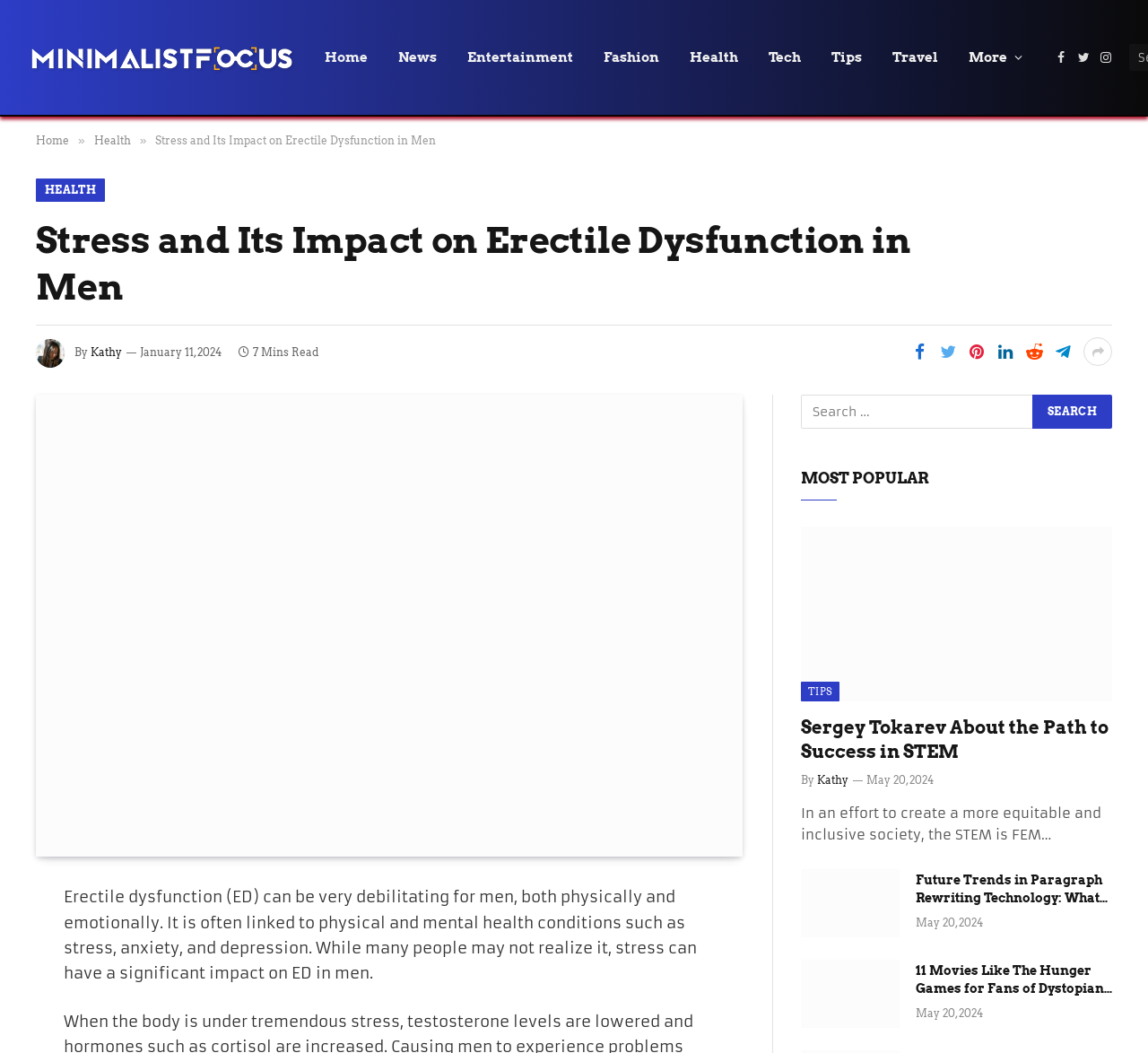Determine the bounding box coordinates of the clickable element to complete this instruction: "Read the article 'Sergey Tokarev About the Path to Success in STEM'". Provide the coordinates in the format of four float numbers between 0 and 1, [left, top, right, bottom].

[0.698, 0.5, 0.969, 0.666]